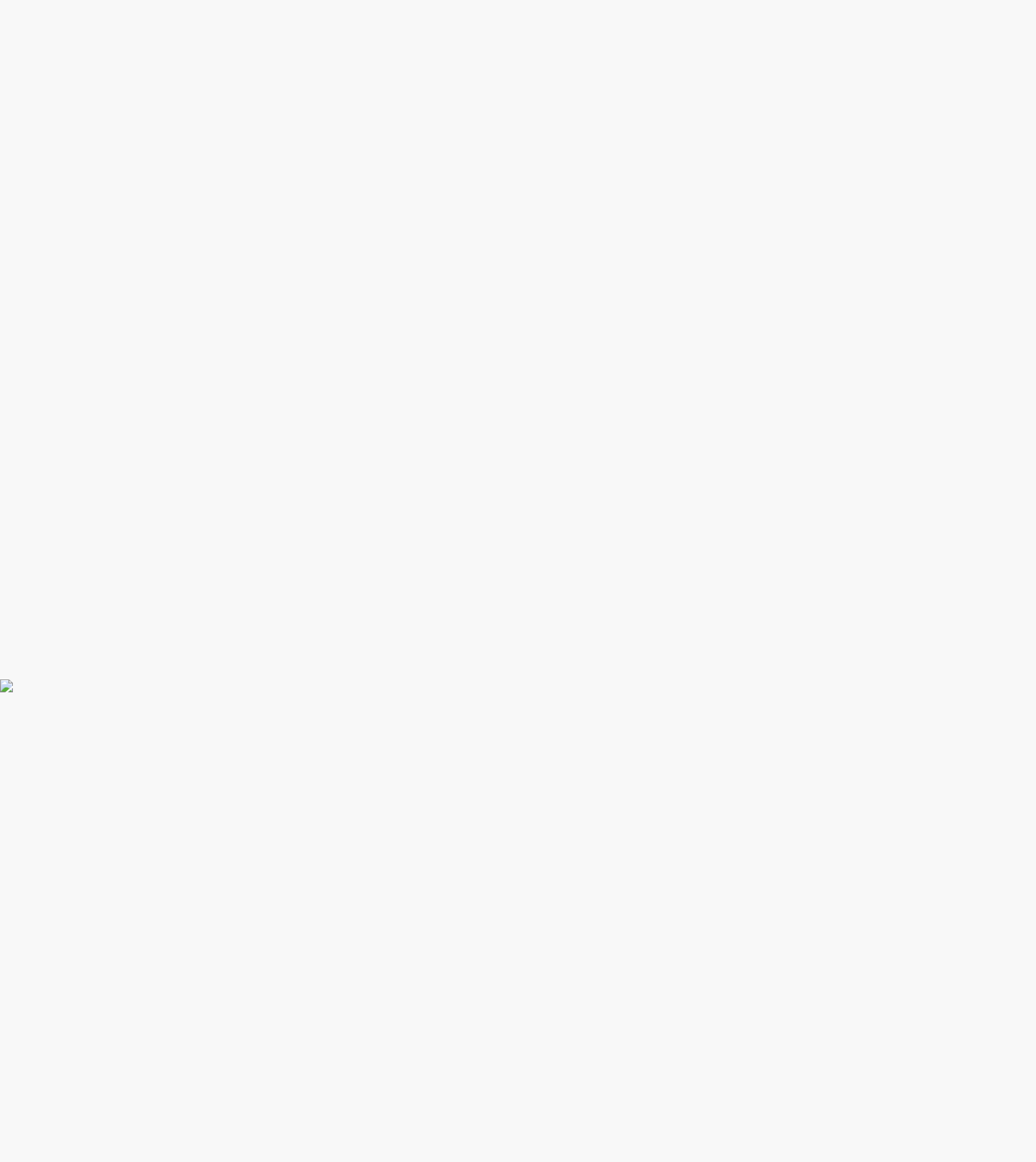Identify the bounding box coordinates for the UI element described by the following text: "SolidRun(Hardware)". Provide the coordinates as four float numbers between 0 and 1, in the format [left, top, right, bottom].

[0.771, 0.768, 0.832, 0.799]